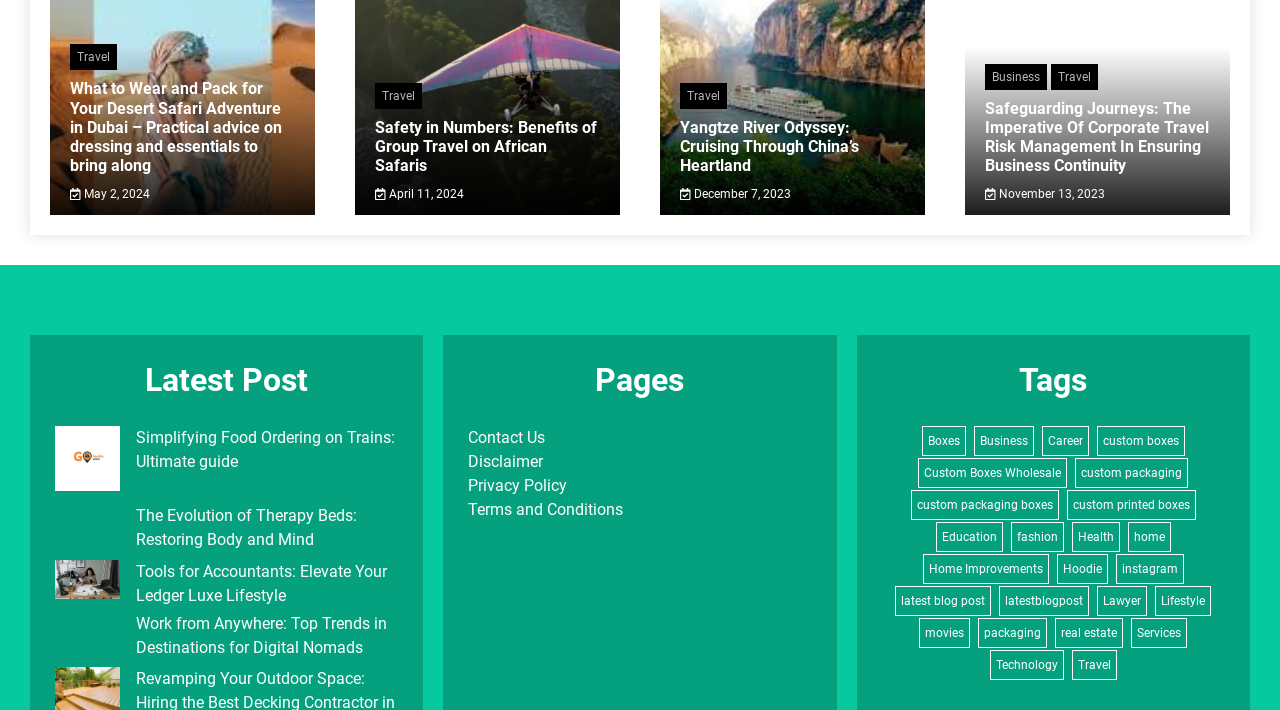Please find the bounding box for the UI element described by: "home".

[0.881, 0.735, 0.915, 0.777]